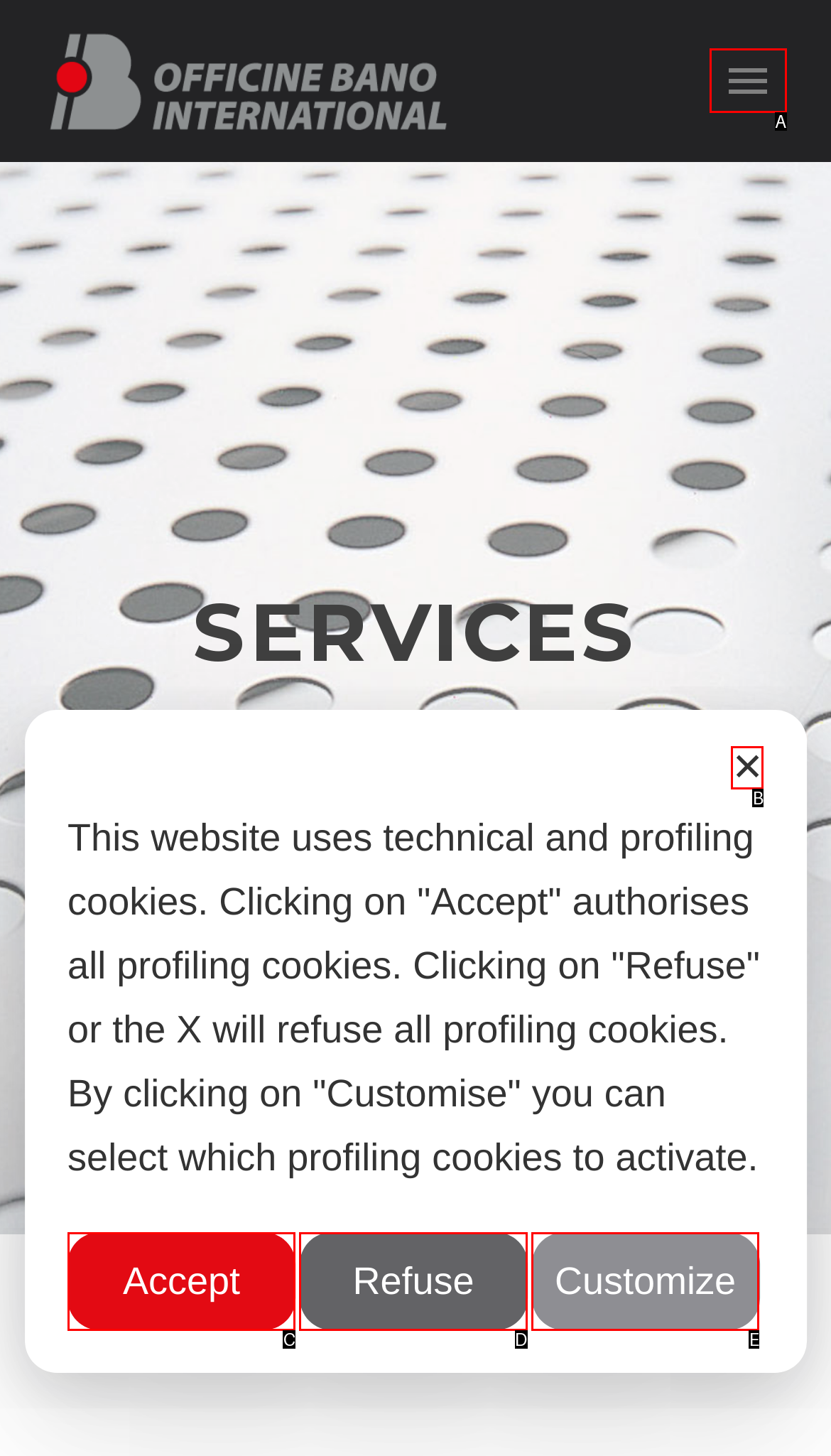From the given choices, determine which HTML element matches the description: Primary Menu. Reply with the appropriate letter.

A